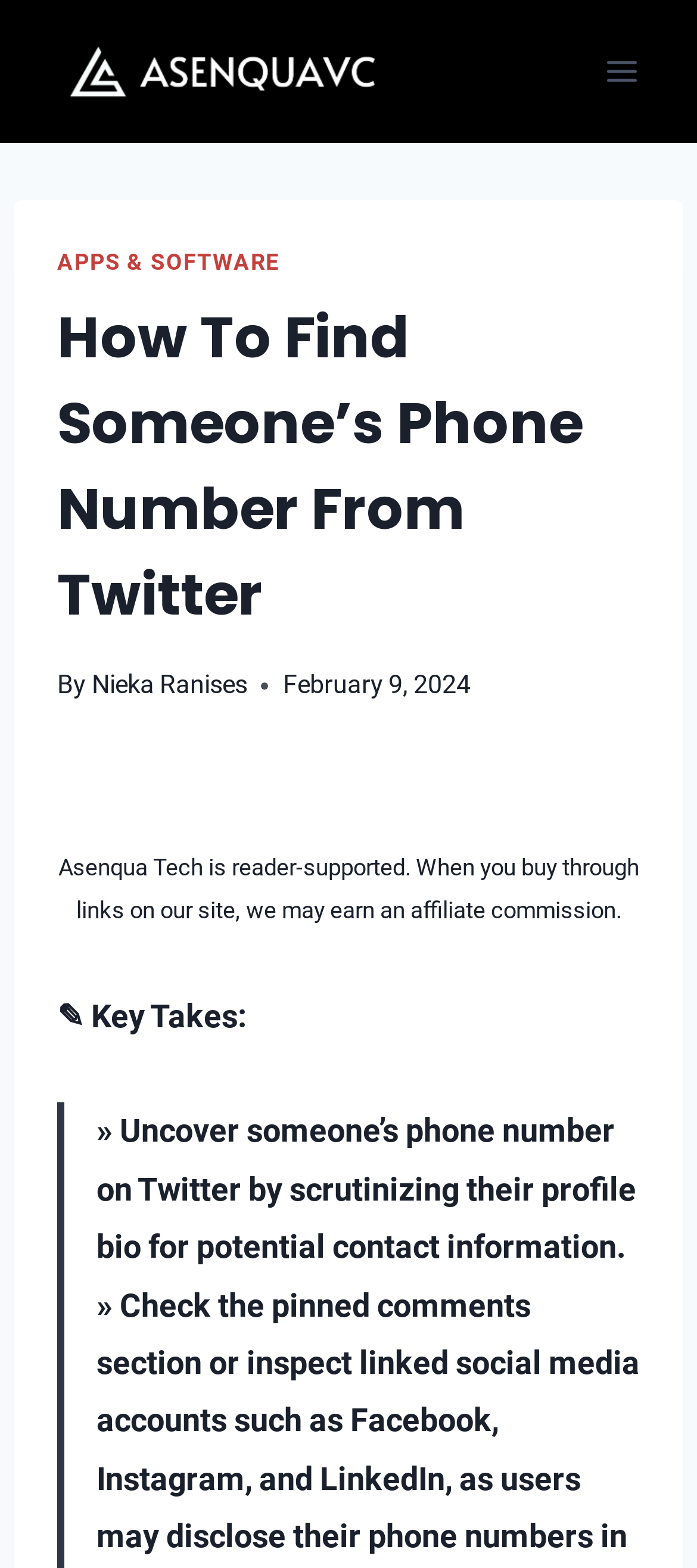Given the element description, predict the bounding box coordinates in the format (top-left x, top-left y, bottom-right x, bottom-right y). Make sure all values are between 0 and 1. Here is the element description: Apps & Software

[0.082, 0.158, 0.401, 0.175]